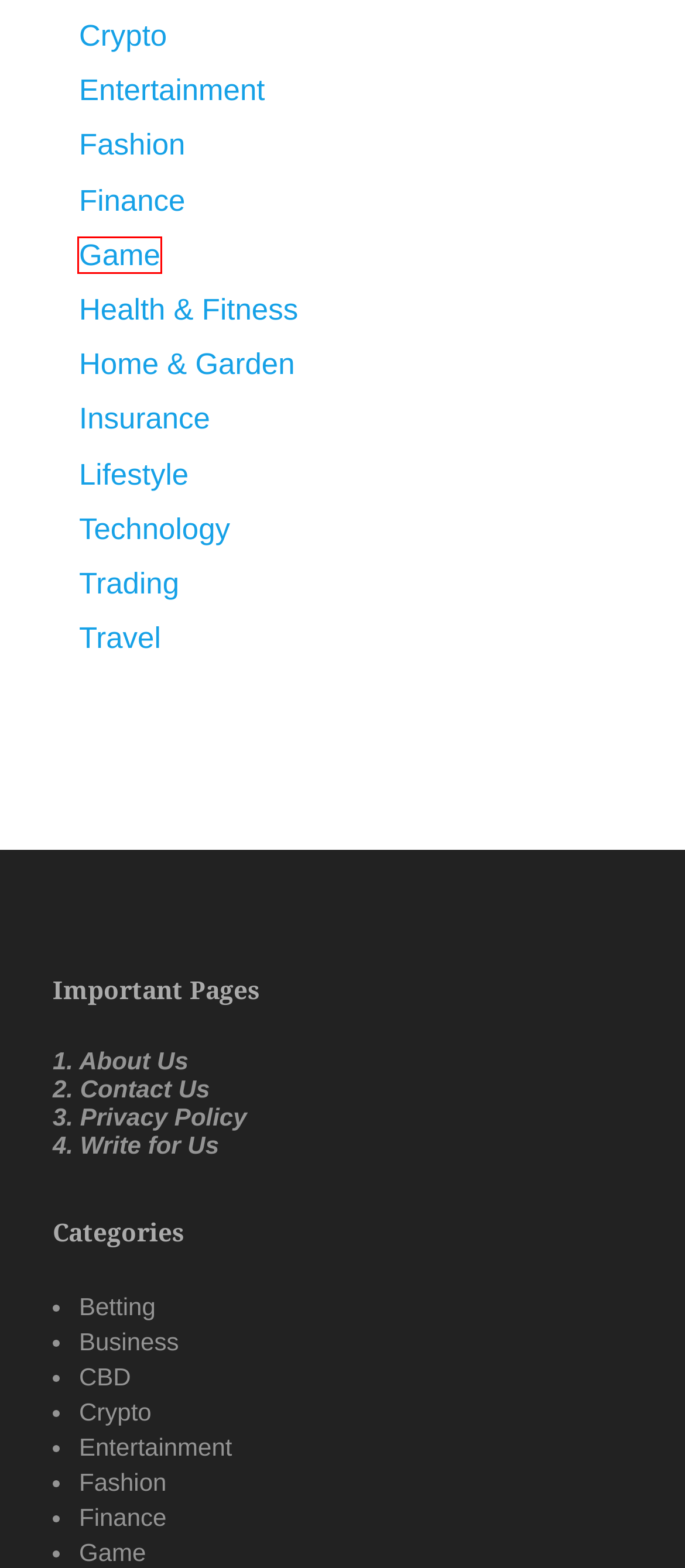You are given a screenshot of a webpage with a red rectangle bounding box around a UI element. Select the webpage description that best matches the new webpage after clicking the element in the bounding box. Here are the candidates:
A. Insurance - Best Buy Ideas
B. Trading - Best Buy Ideas
C. Fashion - Best Buy Ideas
D. Game - Best Buy Ideas
E. Finance - Best Buy Ideas
F. Contact Us - Best Buy Ideas
G. Entertainment - Best Buy Ideas
H. Home & Garden - Best Buy Ideas

D